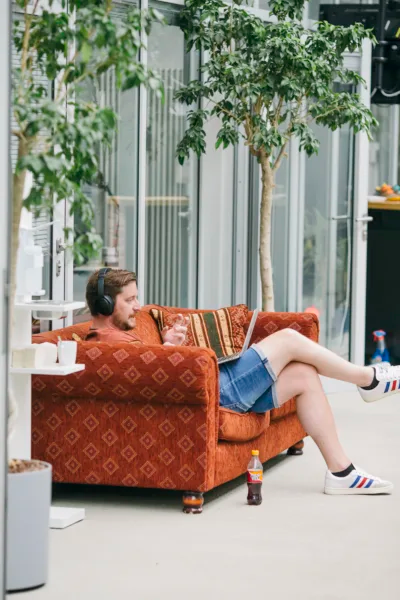What is the man doing on the laptop?
Could you answer the question in a detailed manner, providing as much information as possible?

The caption states that the man is absorbed in his laptop and has headphones in place, indicating that he is either working or enjoying music or a podcast, creating a relaxed yet productive atmosphere.